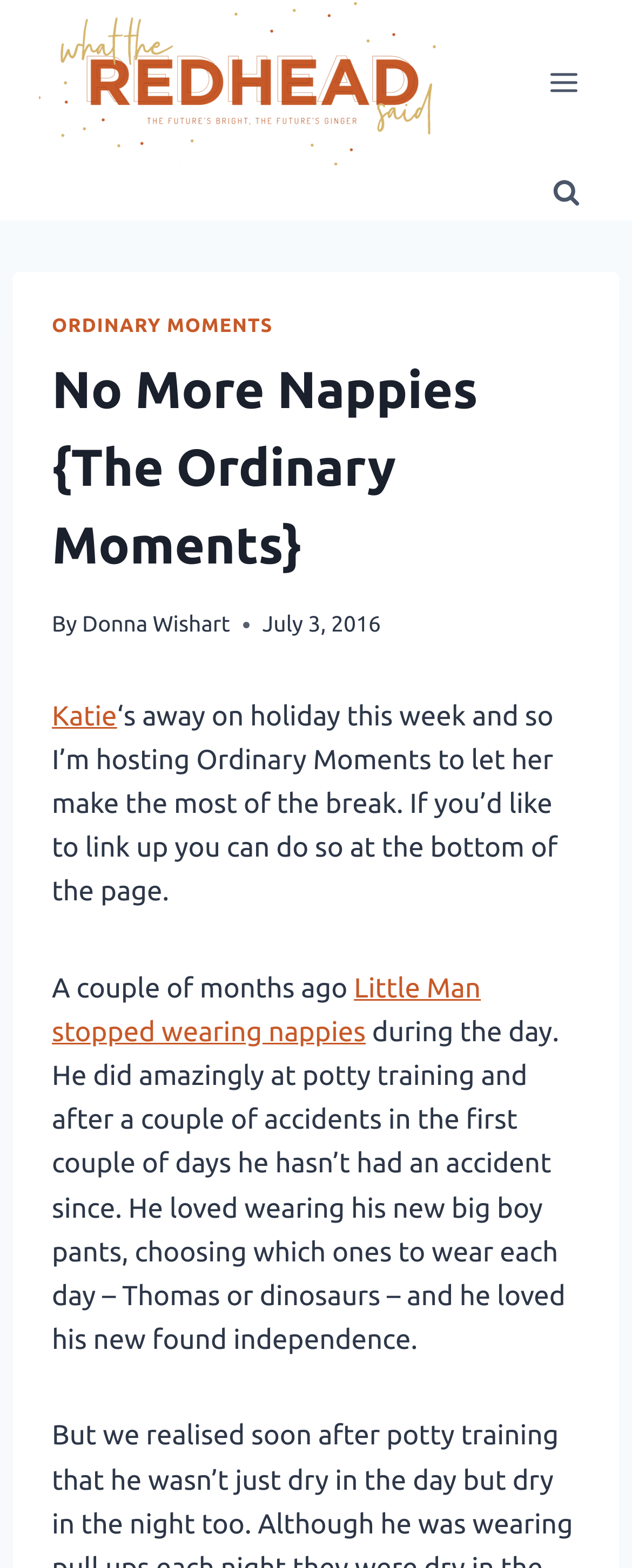Answer this question in one word or a short phrase: What is the theme of the article?

Potty training